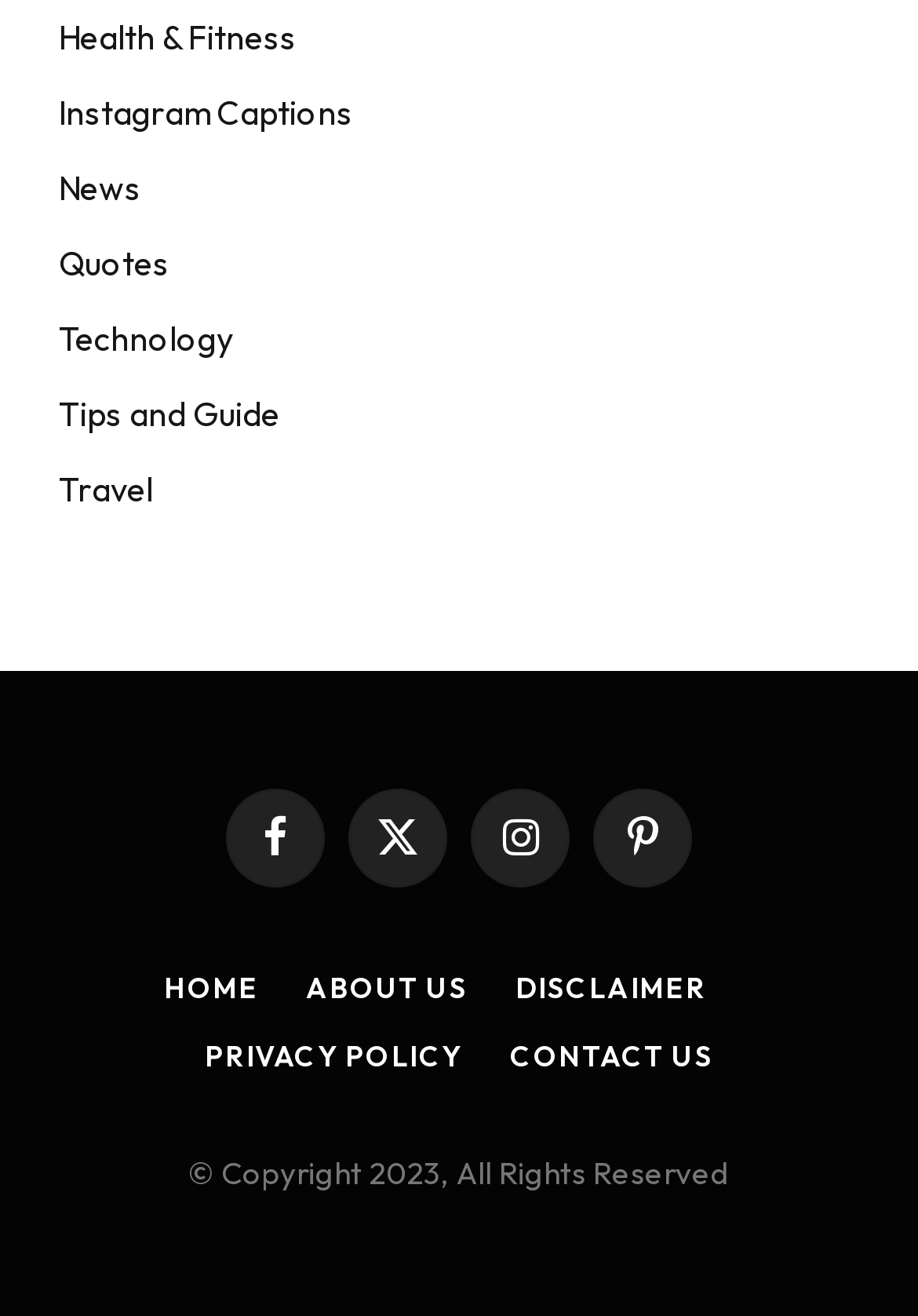Please find the bounding box coordinates (top-left x, top-left y, bottom-right x, bottom-right y) in the screenshot for the UI element described as follows: Instagram Captions

[0.064, 0.068, 0.385, 0.106]